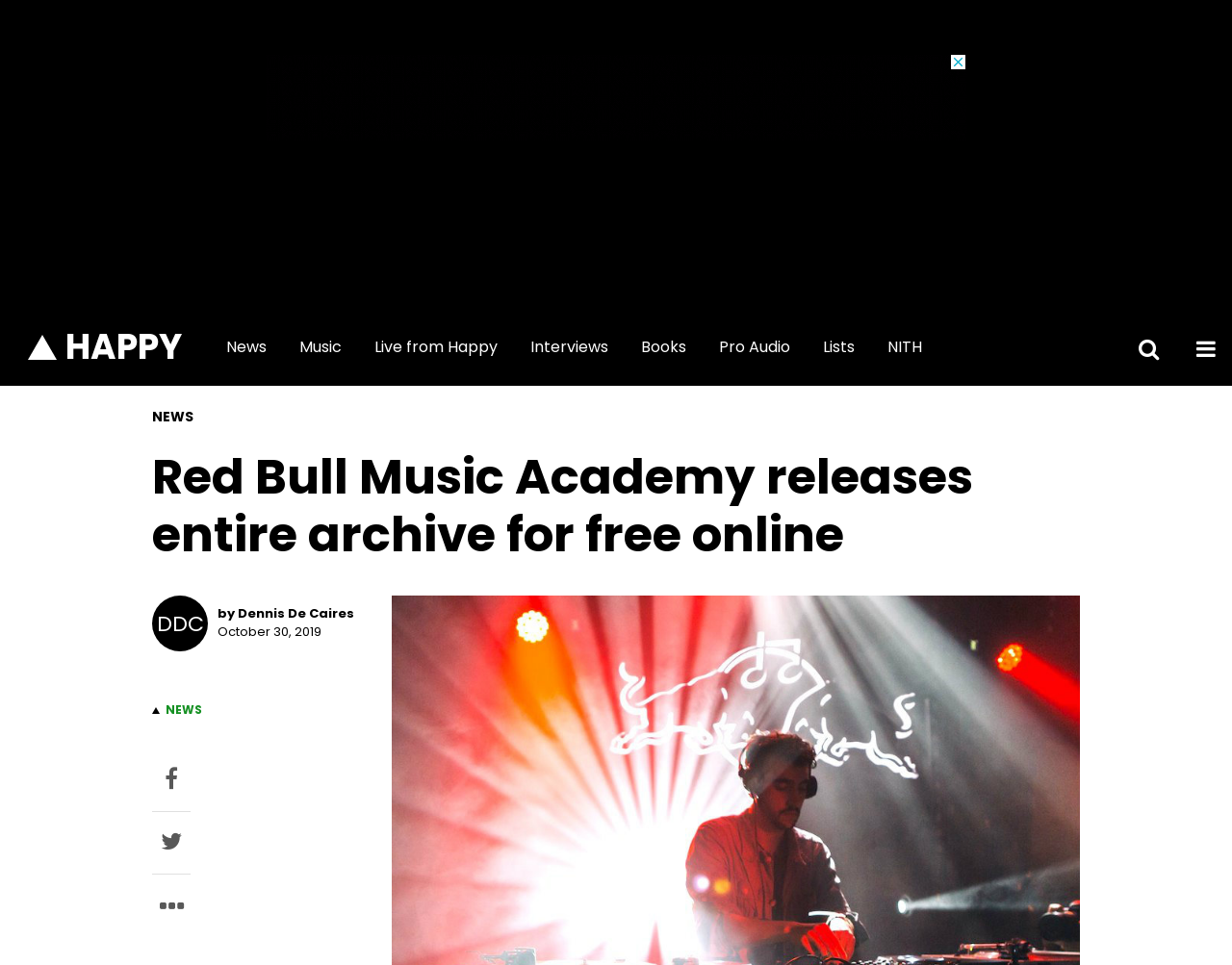How many buttons are in the search bar?
Observe the image and answer the question with a one-word or short phrase response.

2